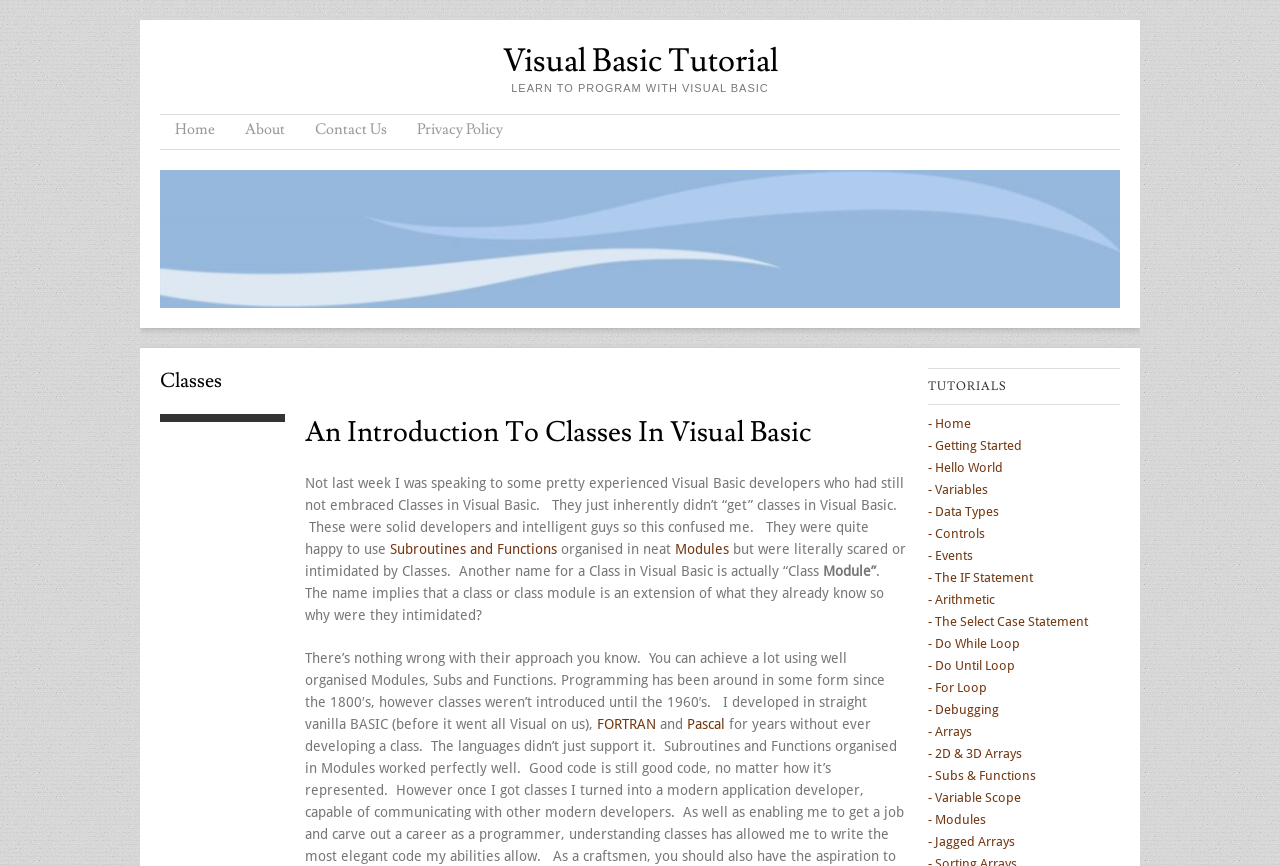Please specify the coordinates of the bounding box for the element that should be clicked to carry out this instruction: "Click on 'Modules'". The coordinates must be four float numbers between 0 and 1, formatted as [left, top, right, bottom].

[0.527, 0.625, 0.57, 0.643]